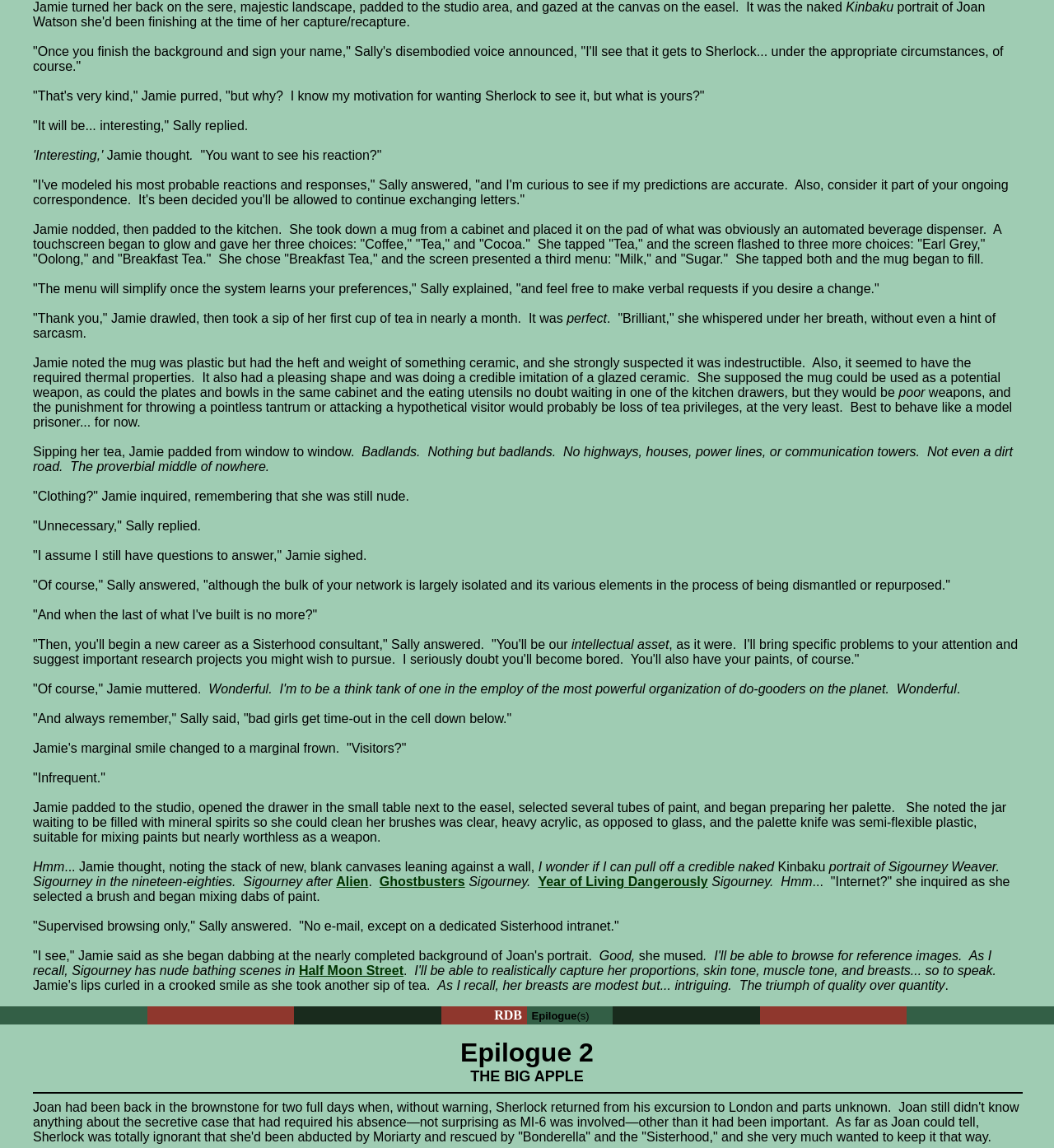What is Sally's role in the story?
Answer with a single word or short phrase according to what you see in the image.

A guide or assistant